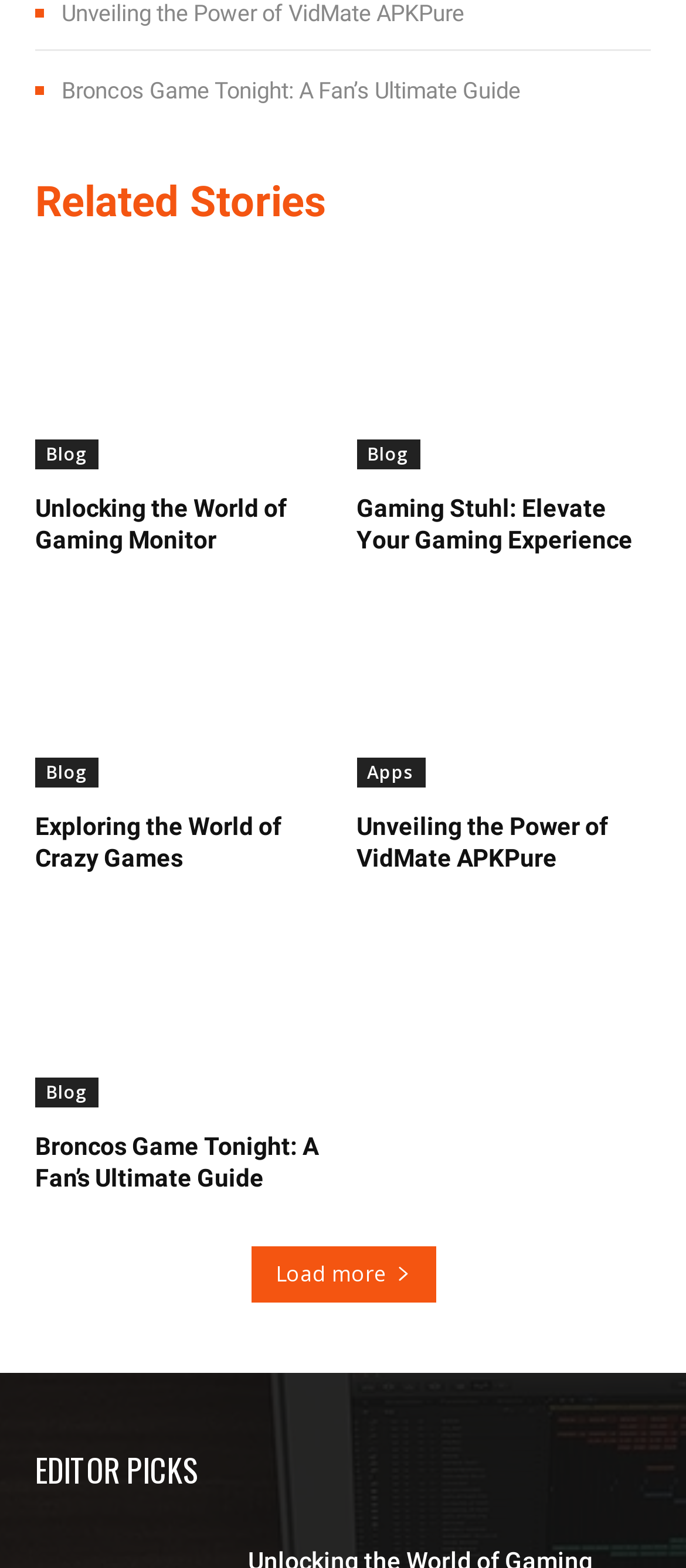Specify the bounding box coordinates for the region that must be clicked to perform the given instruction: "Learn about VidMate APKPure".

[0.519, 0.371, 0.949, 0.503]